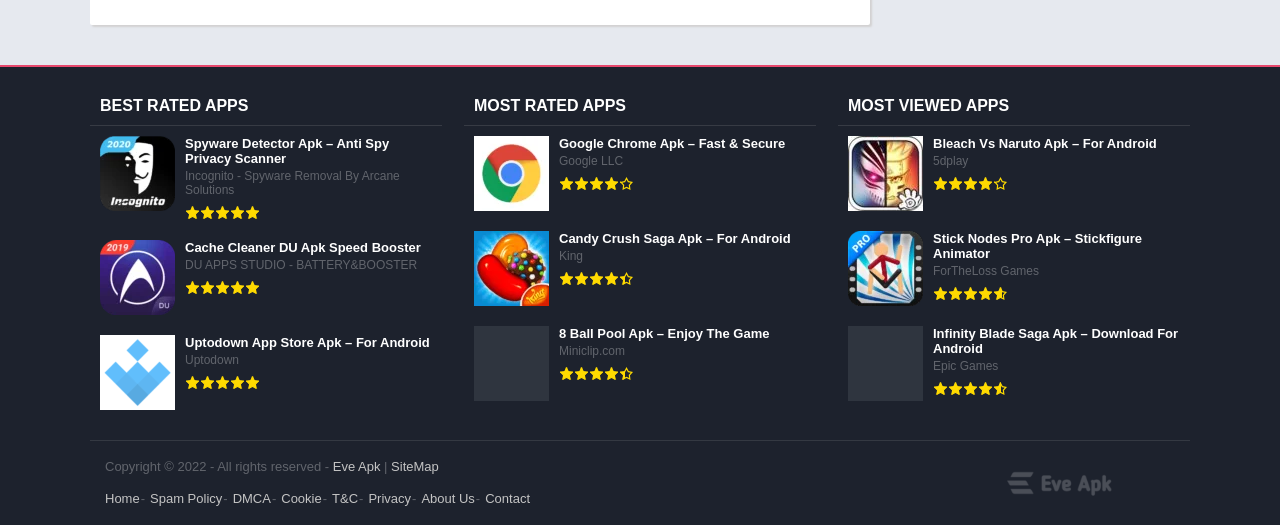How many categories of apps are listed?
Please give a detailed and thorough answer to the question, covering all relevant points.

The webpage has three headings: 'BEST RATED APPS', 'MOST RATED APPS', and 'MOST VIEWED APPS', which suggests that there are three categories of apps listed.